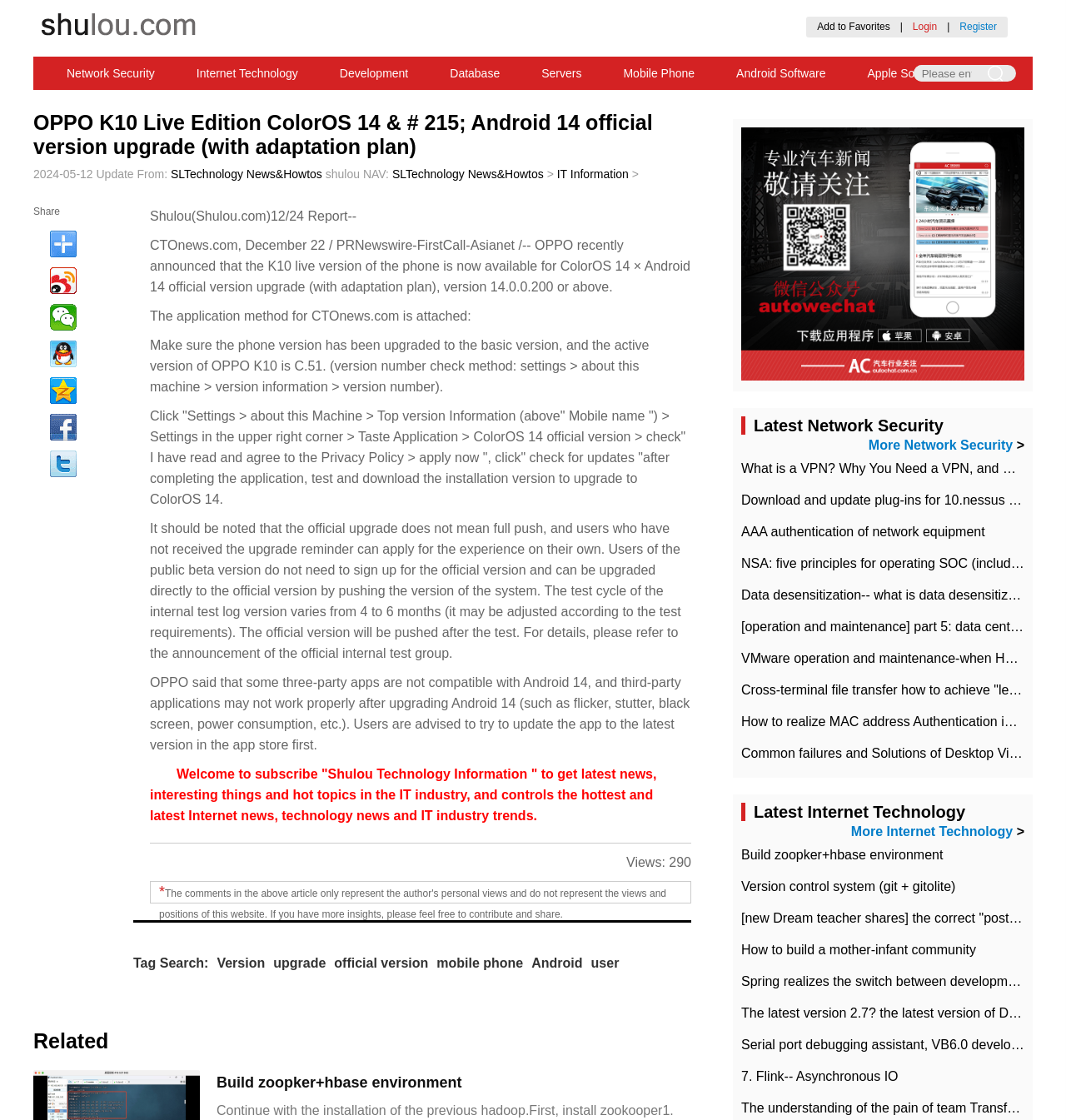Please specify the coordinates of the bounding box for the element that should be clicked to carry out this instruction: "Share on Weibo". The coordinates must be four float numbers between 0 and 1, formatted as [left, top, right, bottom].

[0.047, 0.239, 0.072, 0.262]